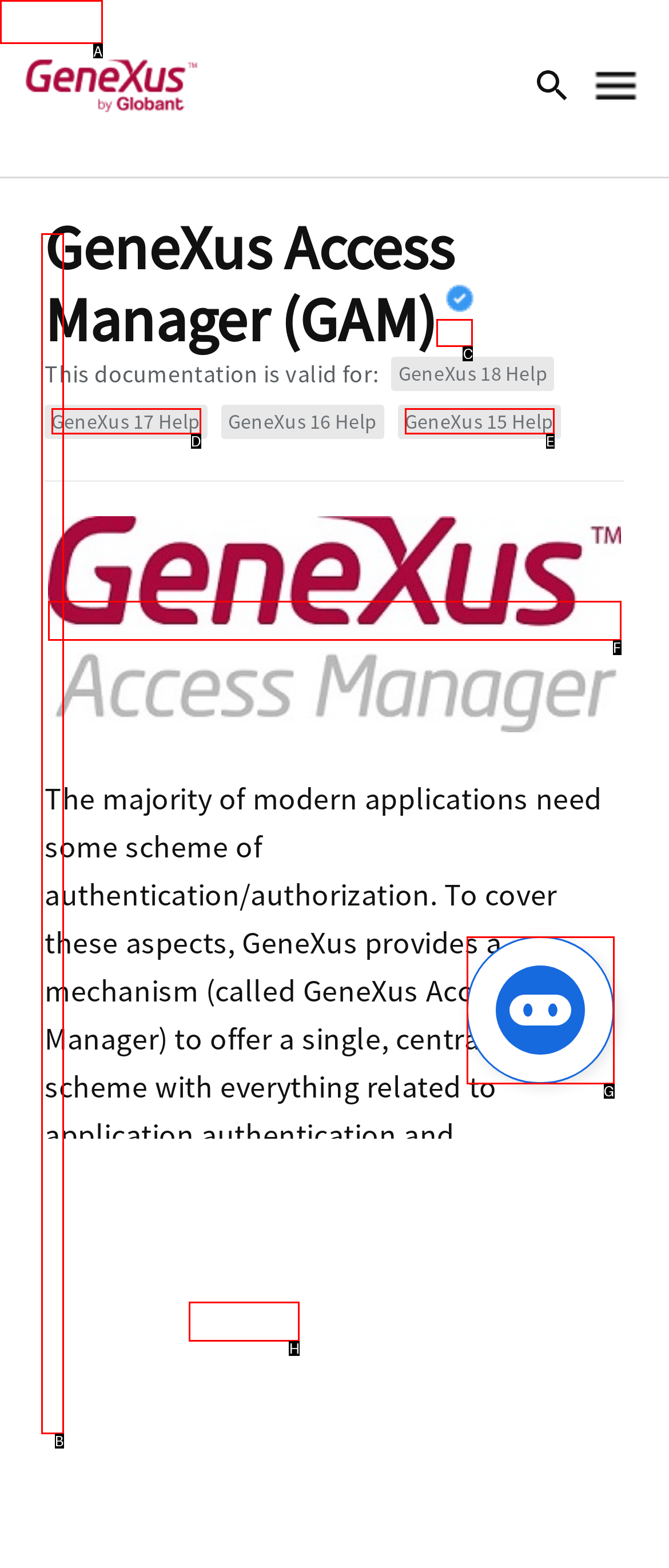Select the letter of the option that should be clicked to achieve the specified task: Click the Submit button. Respond with just the letter.

A